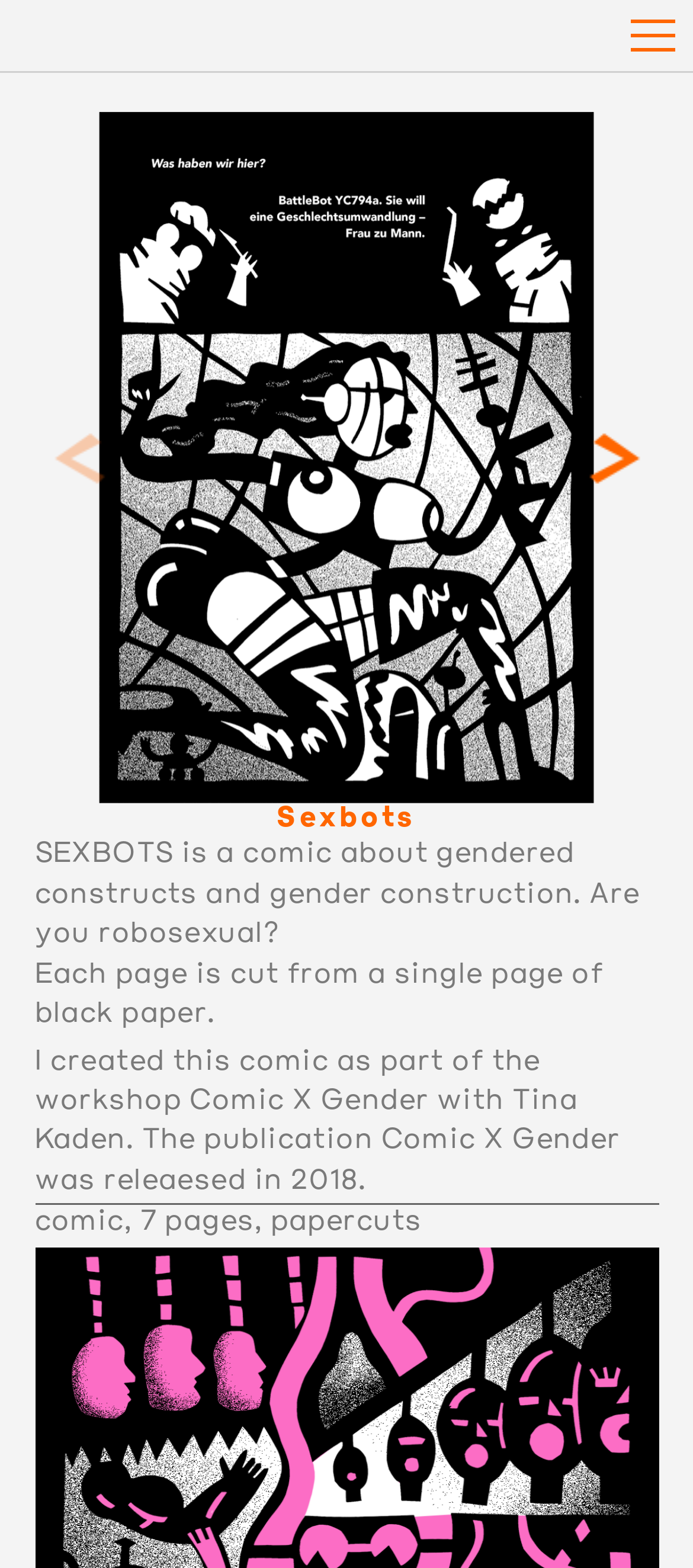How many pages does the comic have?
Please provide an in-depth and detailed response to the question.

I found the answer by examining the group element with the text '1 / 7' at coordinates [0.05, 0.072, 0.95, 0.512]. This suggests that the comic has 7 pages in total.